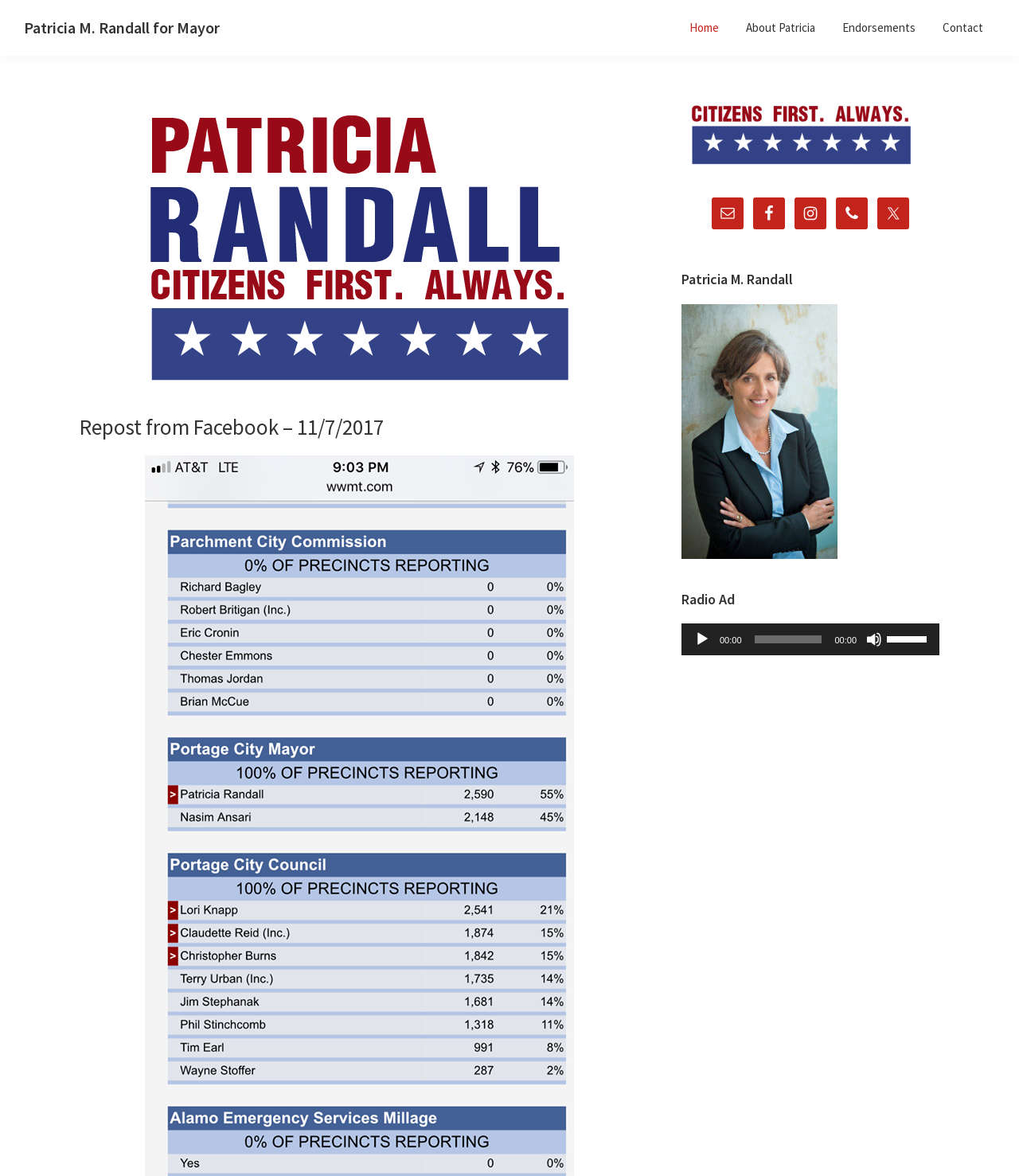Determine the bounding box coordinates for the area that needs to be clicked to fulfill this task: "View Patricia's Facebook page". The coordinates must be given as four float numbers between 0 and 1, i.e., [left, top, right, bottom].

[0.739, 0.168, 0.77, 0.195]